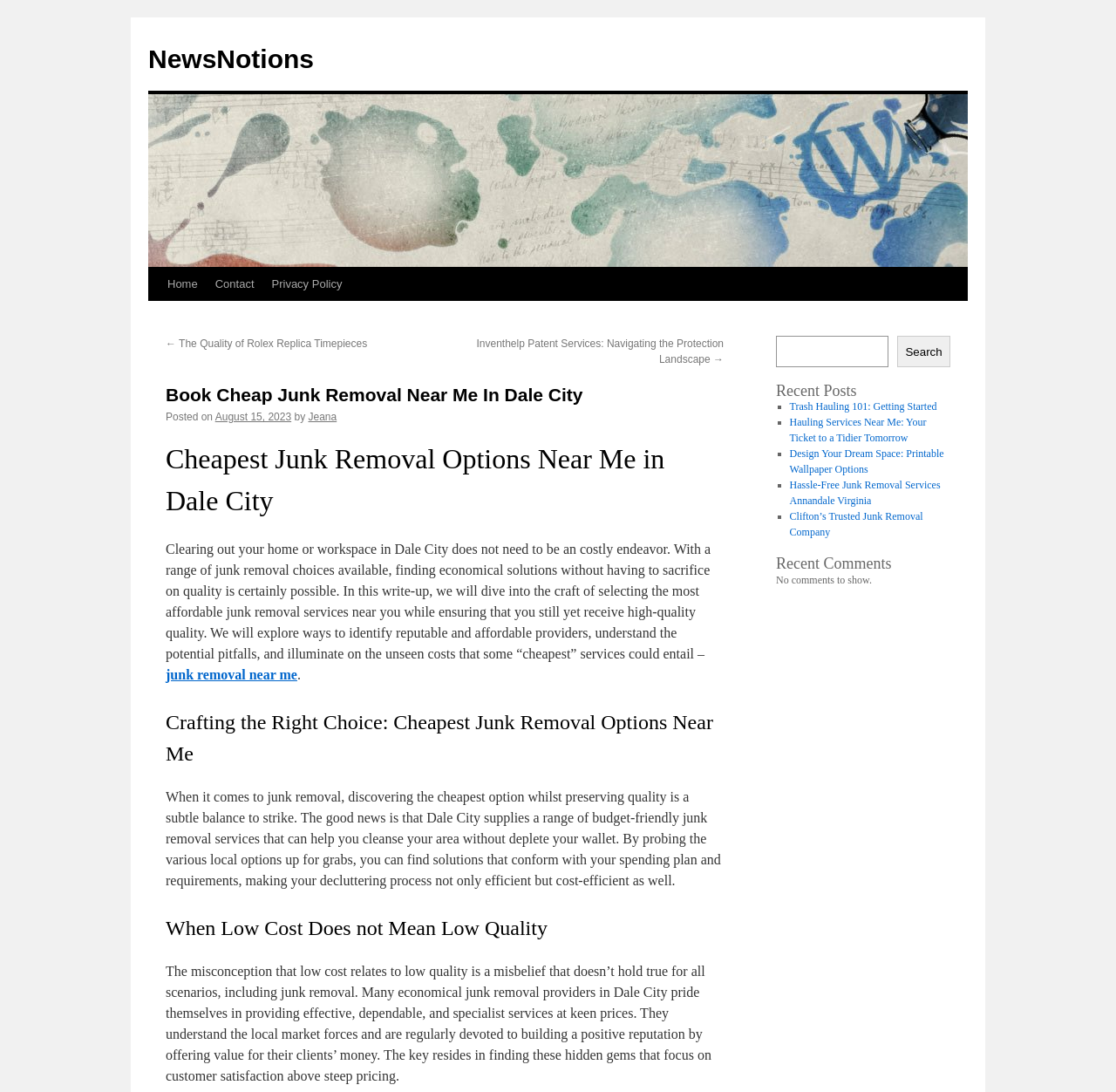Extract the bounding box coordinates for the described element: "NewsNotions". The coordinates should be represented as four float numbers between 0 and 1: [left, top, right, bottom].

[0.133, 0.041, 0.281, 0.067]